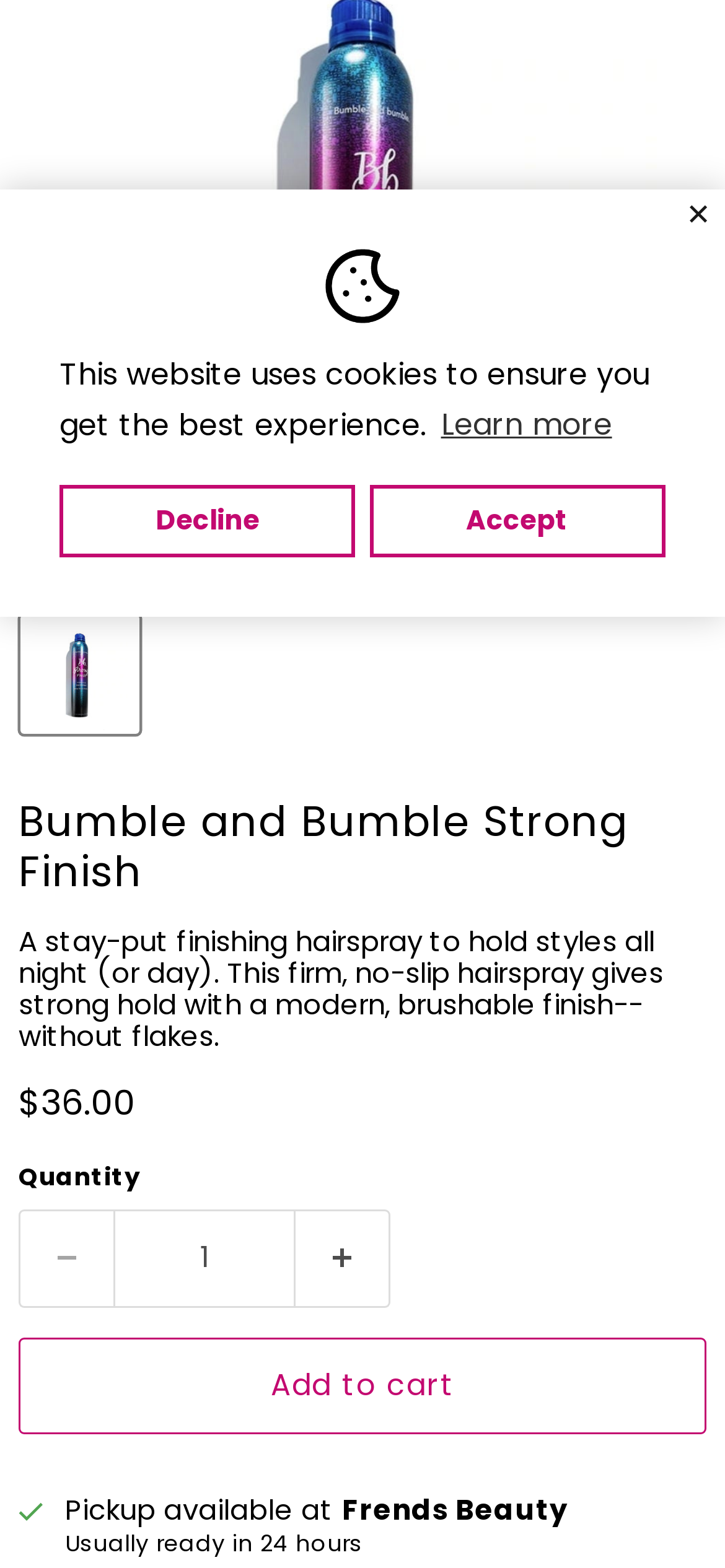Given the description "input value="1" aria-label="Quantity" name="quantity"", provide the bounding box coordinates of the corresponding UI element.

[0.156, 0.772, 0.408, 0.834]